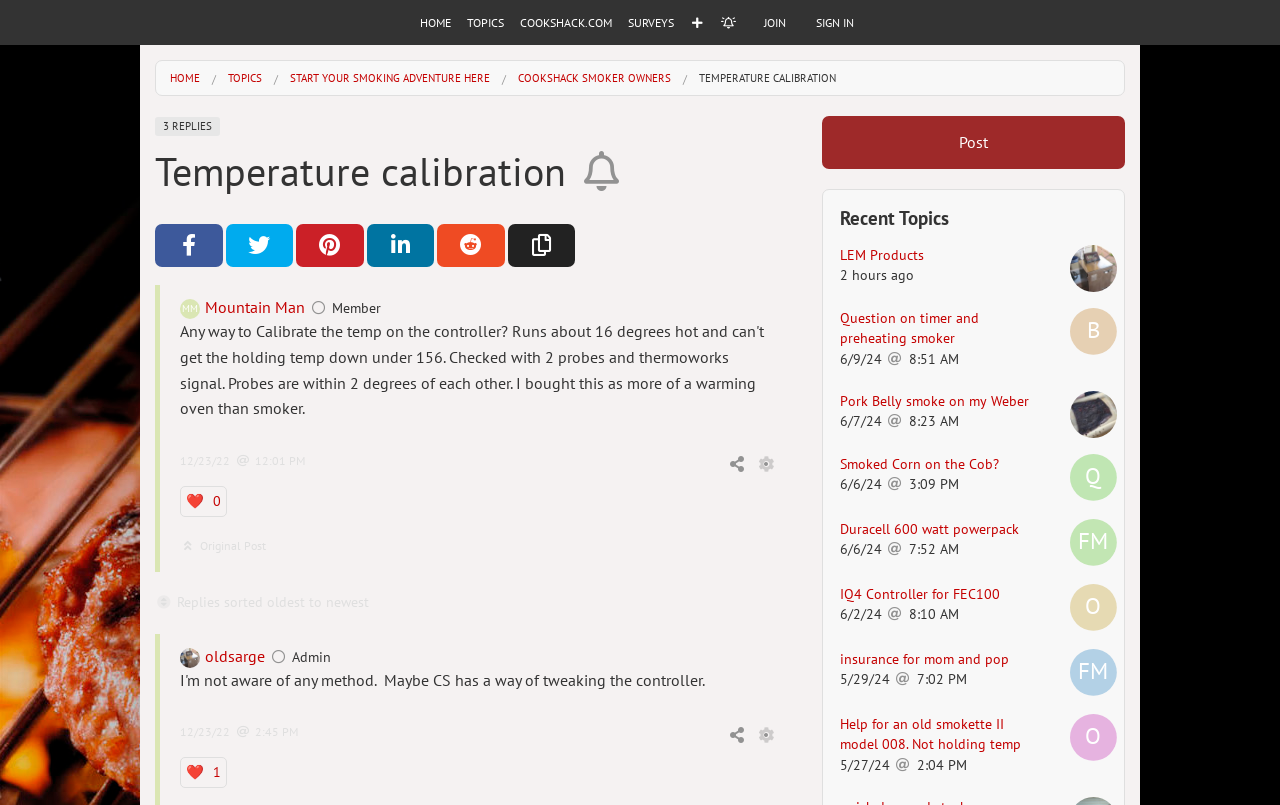Determine the bounding box coordinates for the area that should be clicked to carry out the following instruction: "Click on the 'Mountain Man' link".

[0.141, 0.369, 0.16, 0.394]